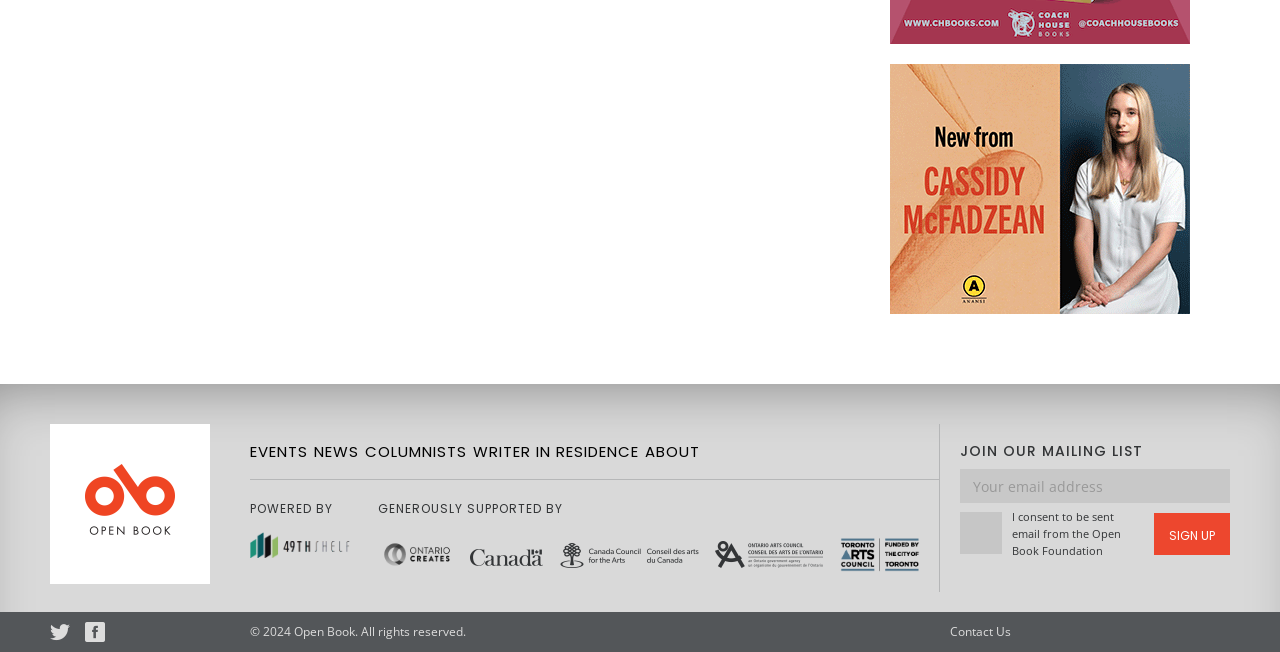Show the bounding box coordinates of the element that should be clicked to complete the task: "Click the 'EVENTS' link".

[0.195, 0.676, 0.241, 0.732]